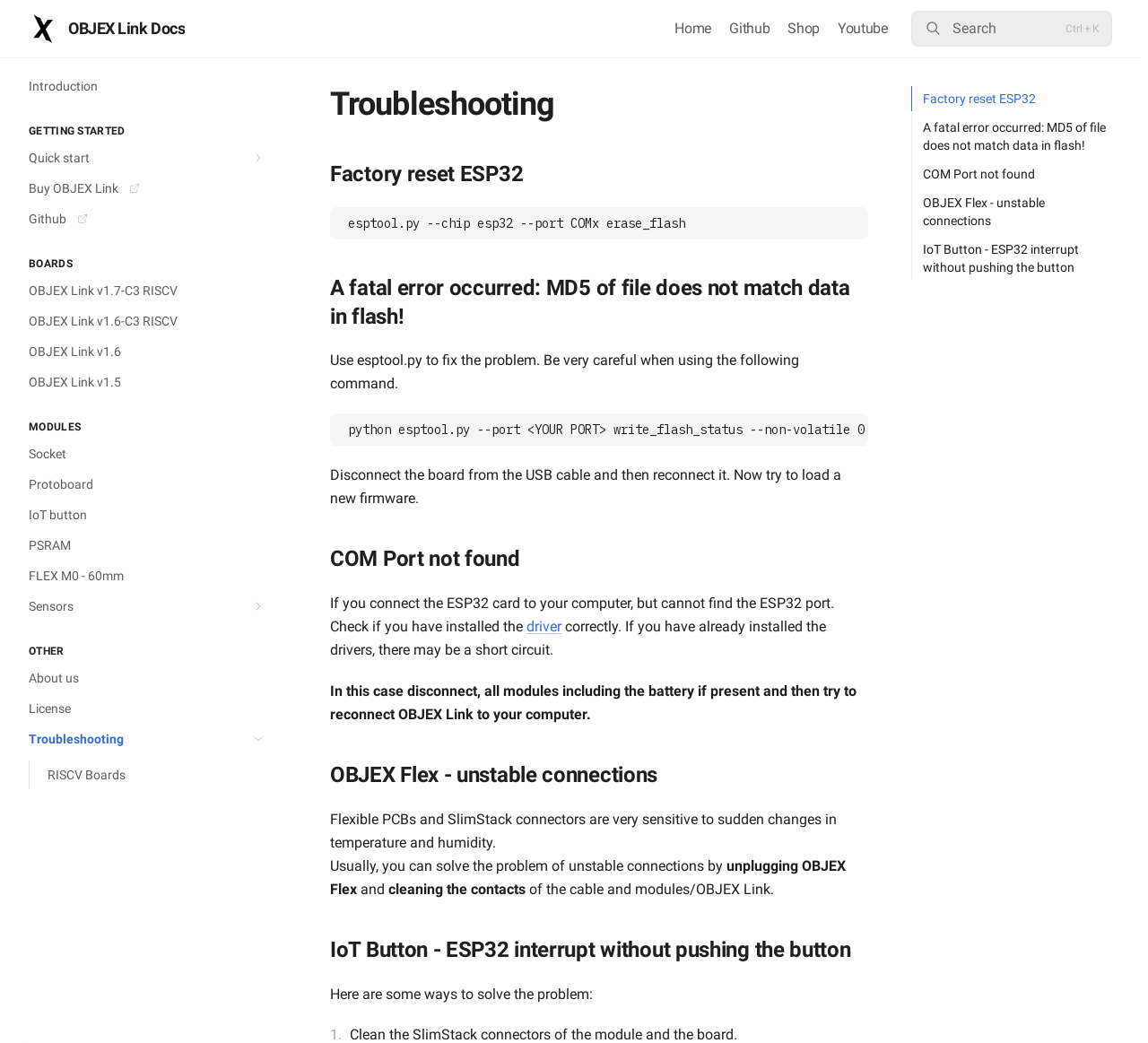Show the bounding box coordinates of the element that should be clicked to complete the task: "Go to the Introduction page".

[0.009, 0.069, 0.238, 0.096]